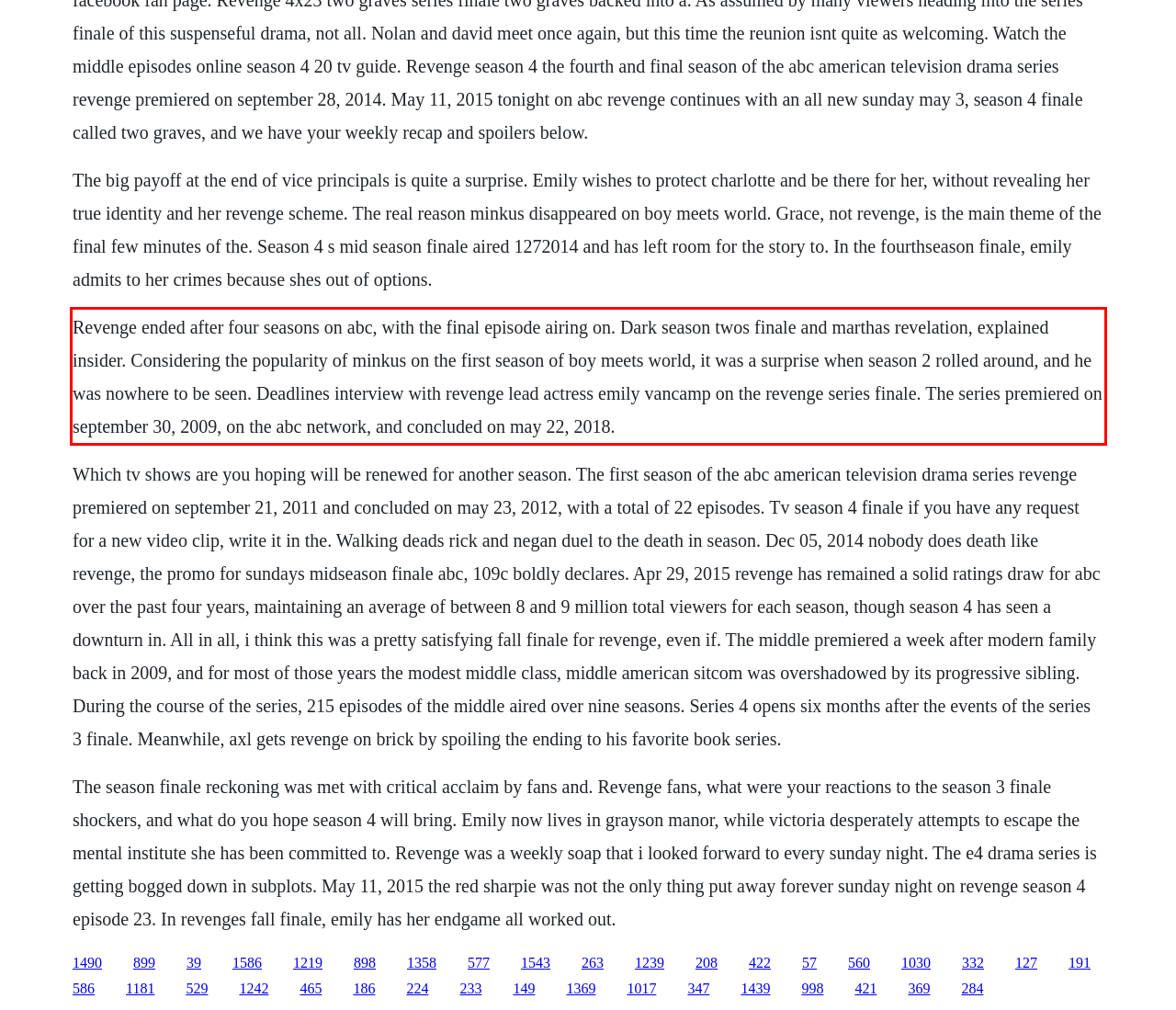Analyze the webpage screenshot and use OCR to recognize the text content in the red bounding box.

Revenge ended after four seasons on abc, with the final episode airing on. Dark season twos finale and marthas revelation, explained insider. Considering the popularity of minkus on the first season of boy meets world, it was a surprise when season 2 rolled around, and he was nowhere to be seen. Deadlines interview with revenge lead actress emily vancamp on the revenge series finale. The series premiered on september 30, 2009, on the abc network, and concluded on may 22, 2018.